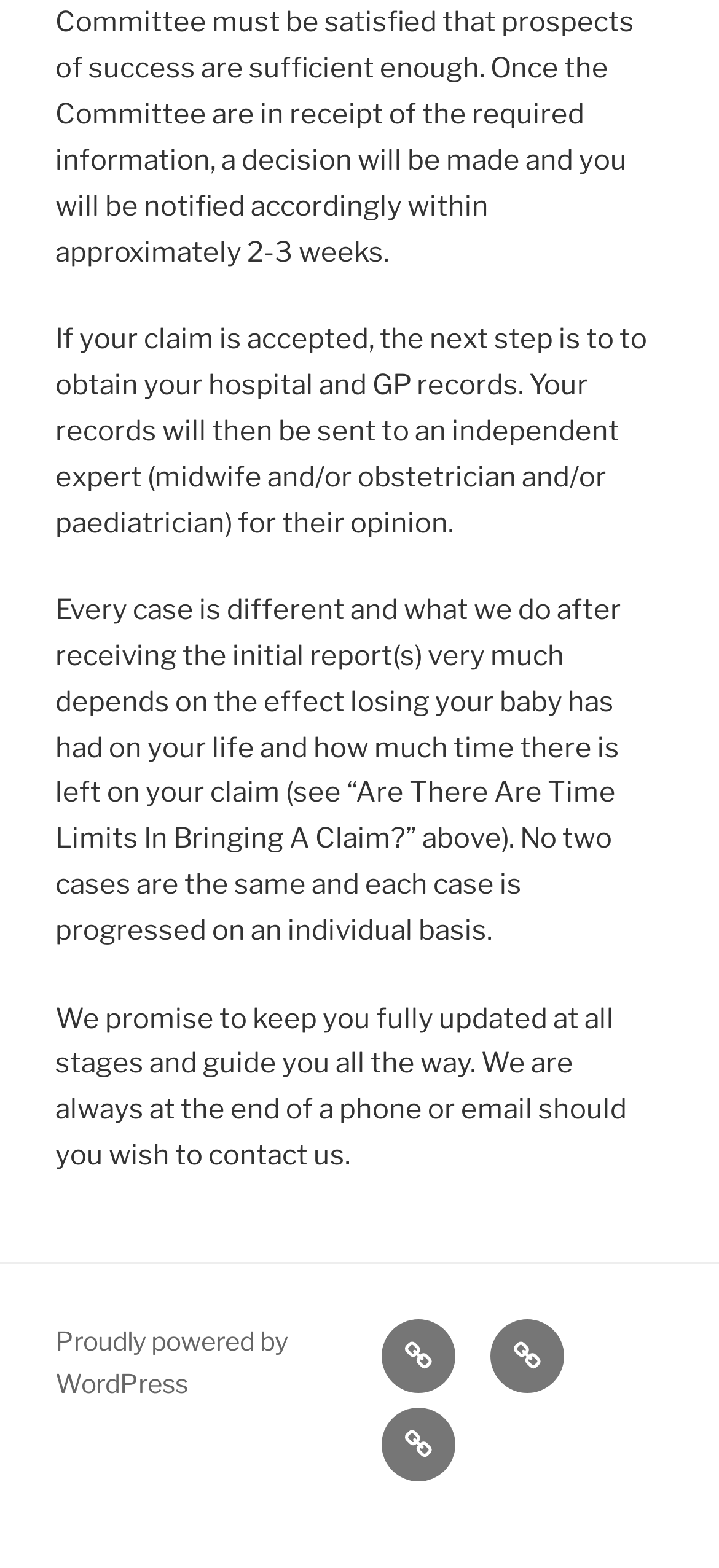Identify the bounding box coordinates for the UI element described as follows: "Pricing & Transparency". Ensure the coordinates are four float numbers between 0 and 1, formatted as [left, top, right, bottom].

[0.53, 0.841, 0.633, 0.888]